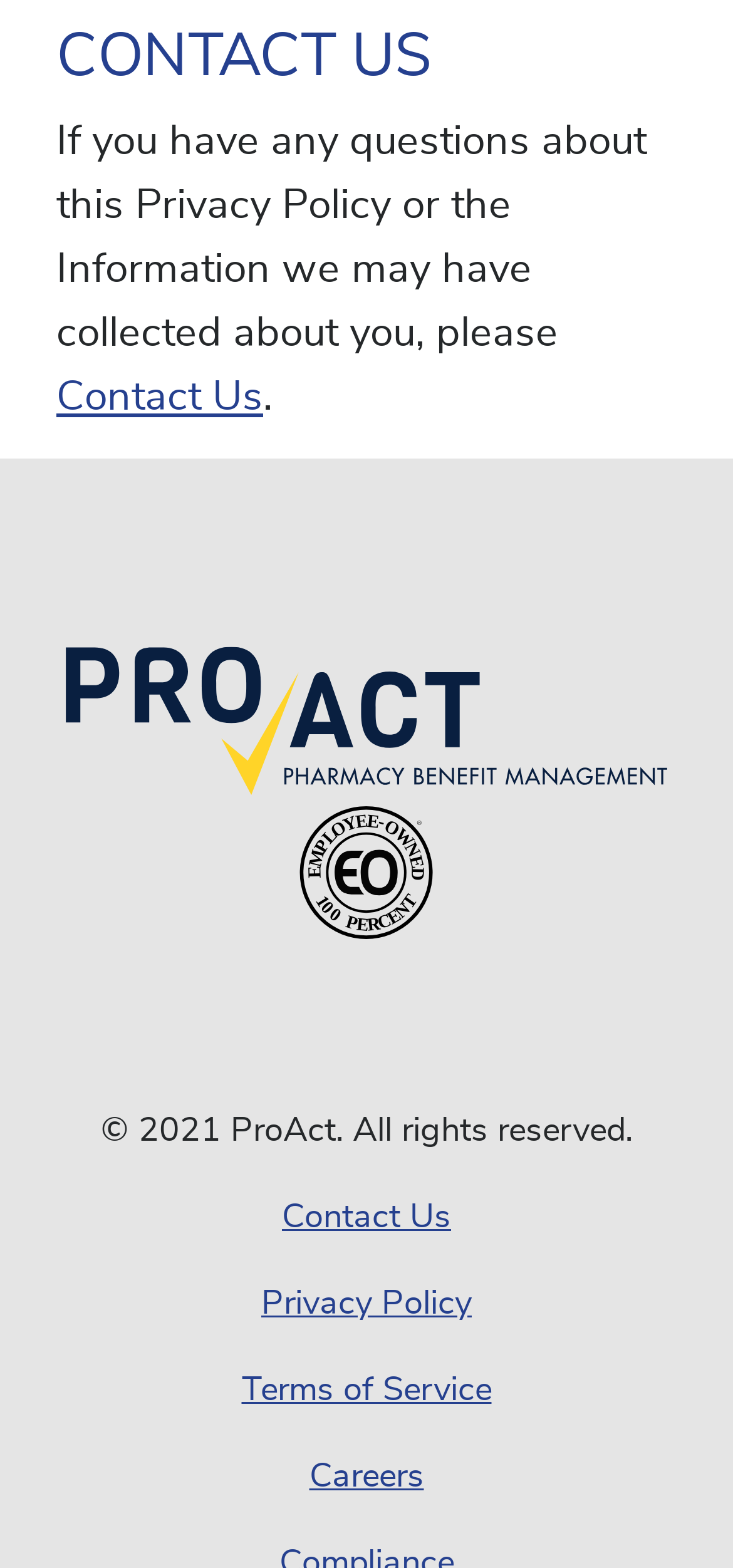Predict the bounding box of the UI element based on the description: "Terms of Service". The coordinates should be four float numbers between 0 and 1, formatted as [left, top, right, bottom].

[0.038, 0.859, 0.962, 0.914]